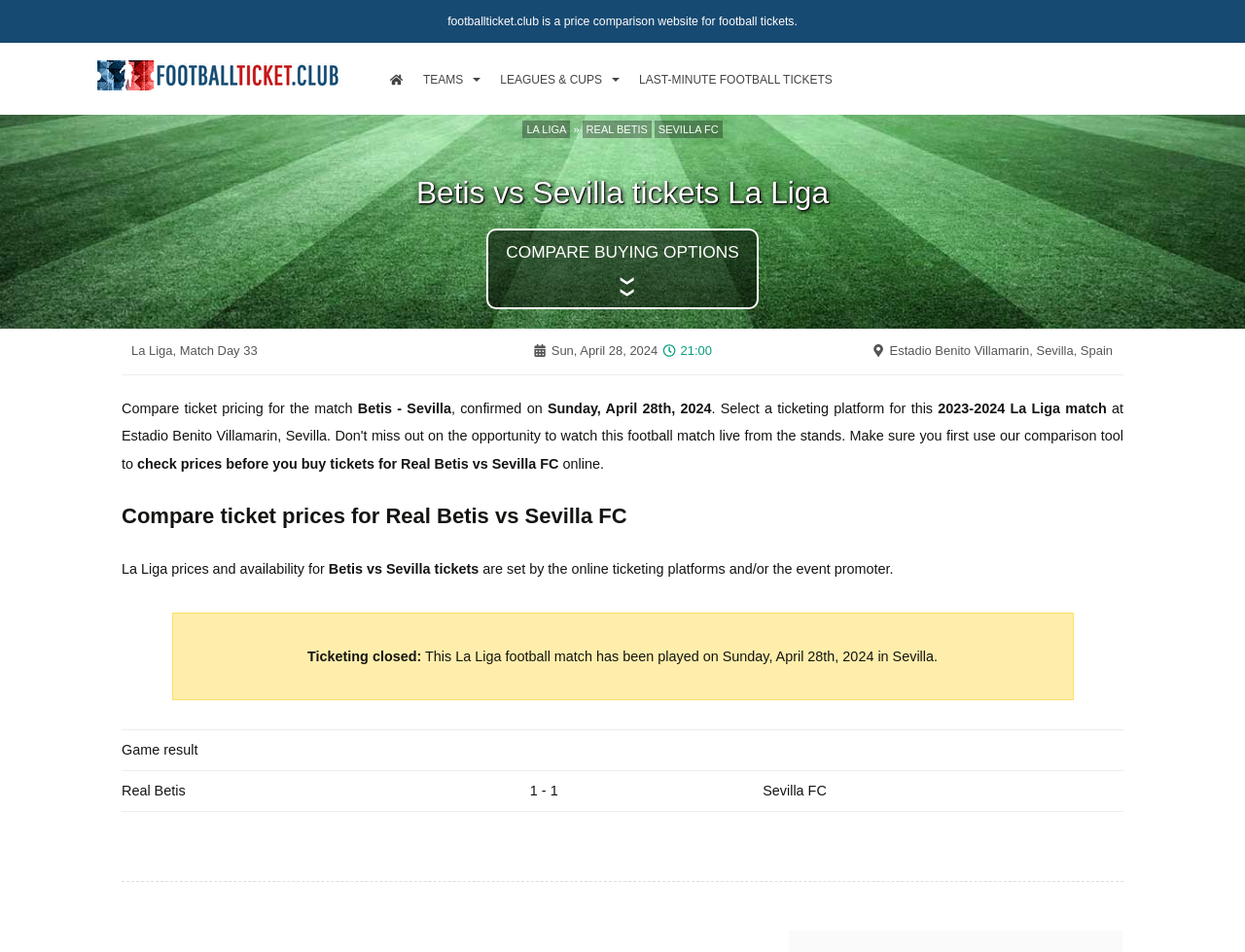From the image, can you give a detailed response to the question below:
Which league does the match belong to?

The answer can be found in the webpage's content, which displays the match details, including the league 'La Liga'.